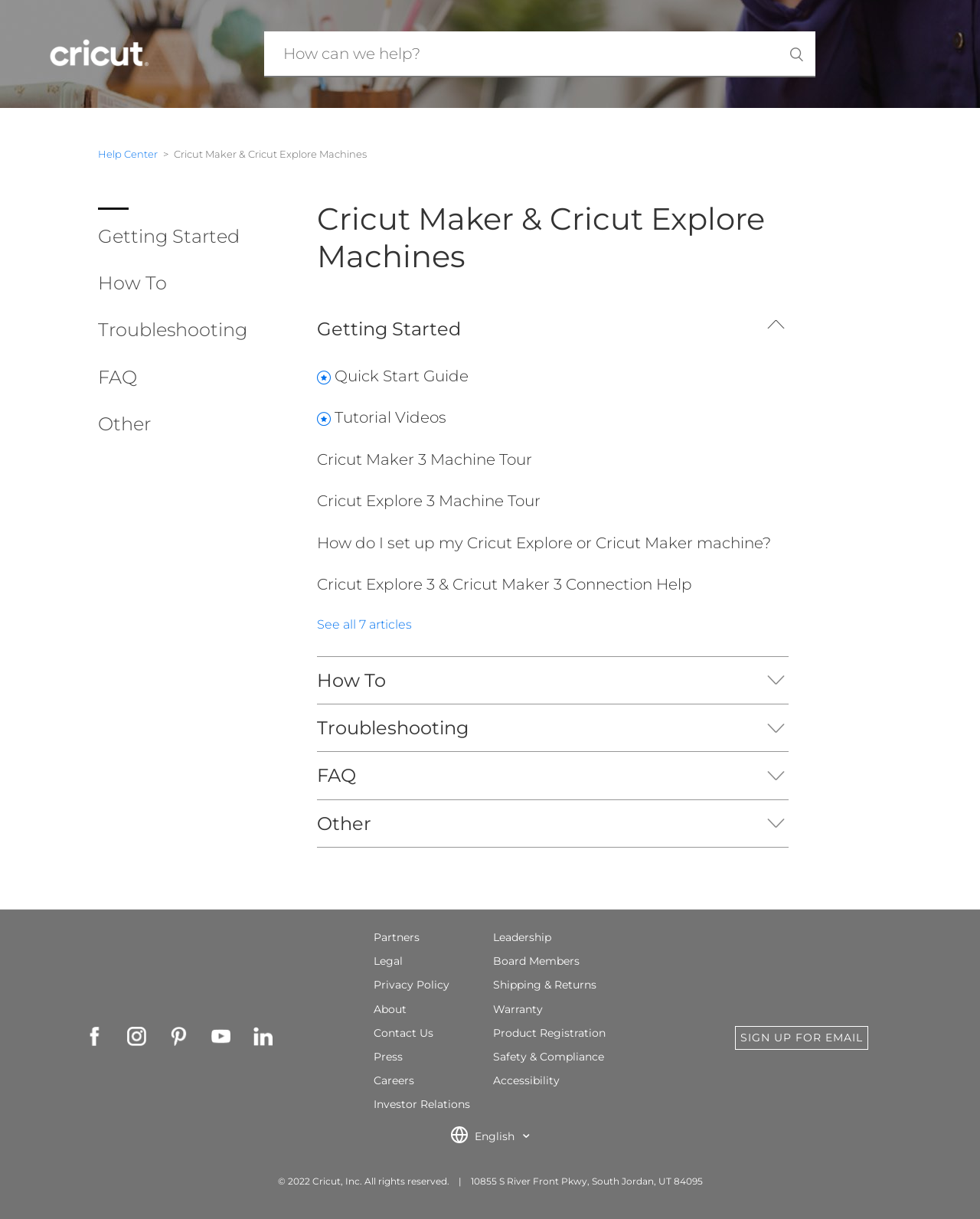Answer the question below in one word or phrase:
What is the name of the machine tour link?

Cricut Maker 3 Machine Tour